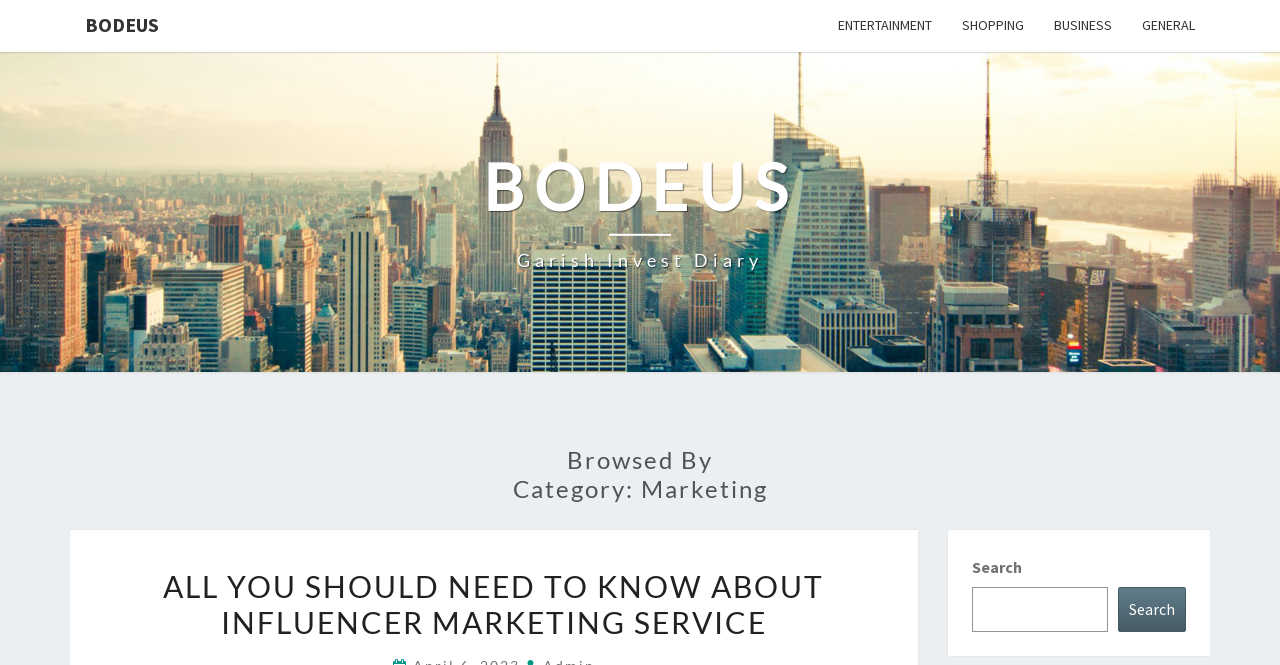Identify the bounding box coordinates of the element to click to follow this instruction: 'read BODEUS Garish Invest Diary'. Ensure the coordinates are four float values between 0 and 1, provided as [left, top, right, bottom].

[0.377, 0.223, 0.623, 0.414]